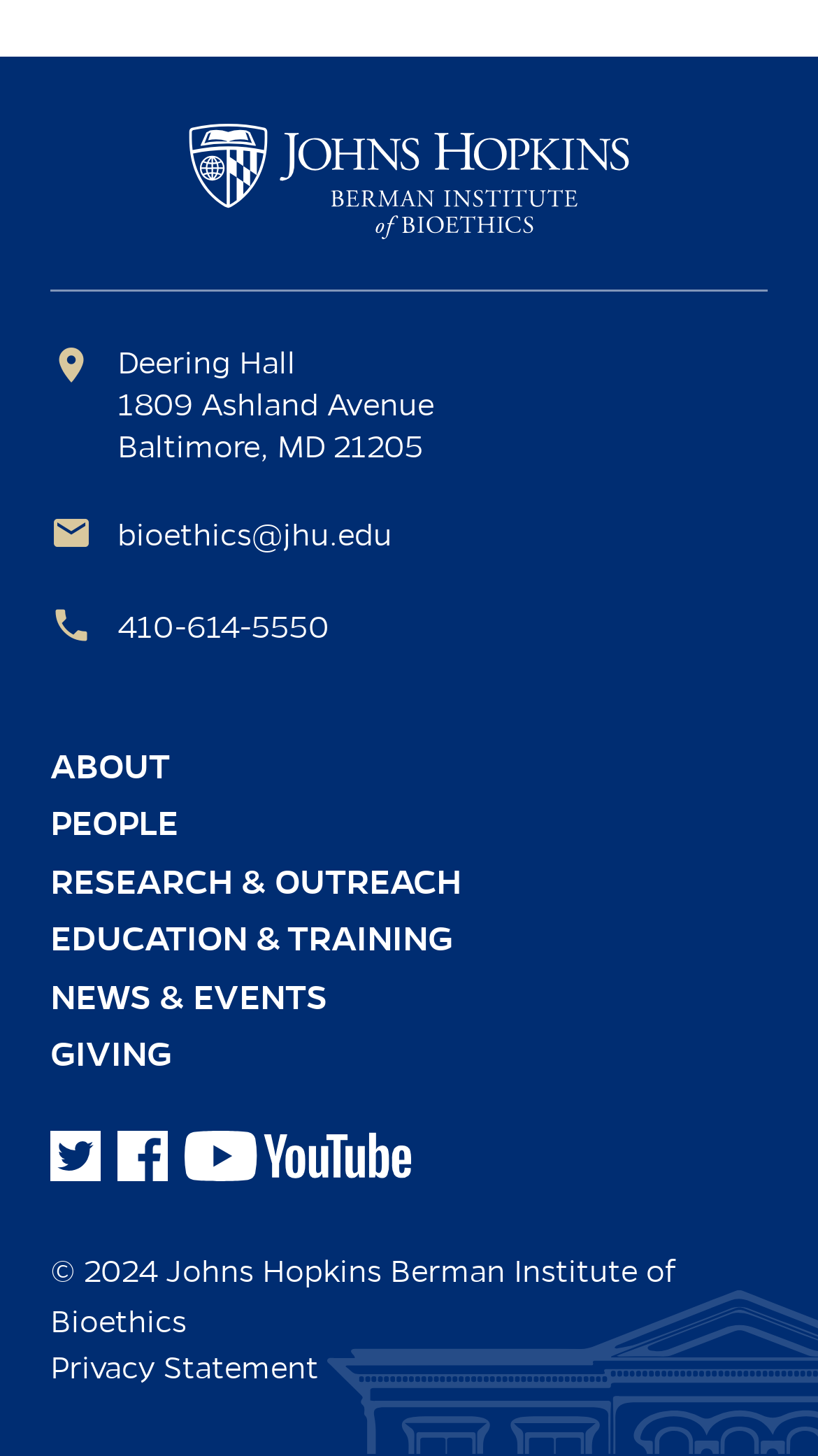Pinpoint the bounding box coordinates of the clickable area necessary to execute the following instruction: "contact the institute via email". The coordinates should be given as four float numbers between 0 and 1, namely [left, top, right, bottom].

[0.144, 0.354, 0.479, 0.38]